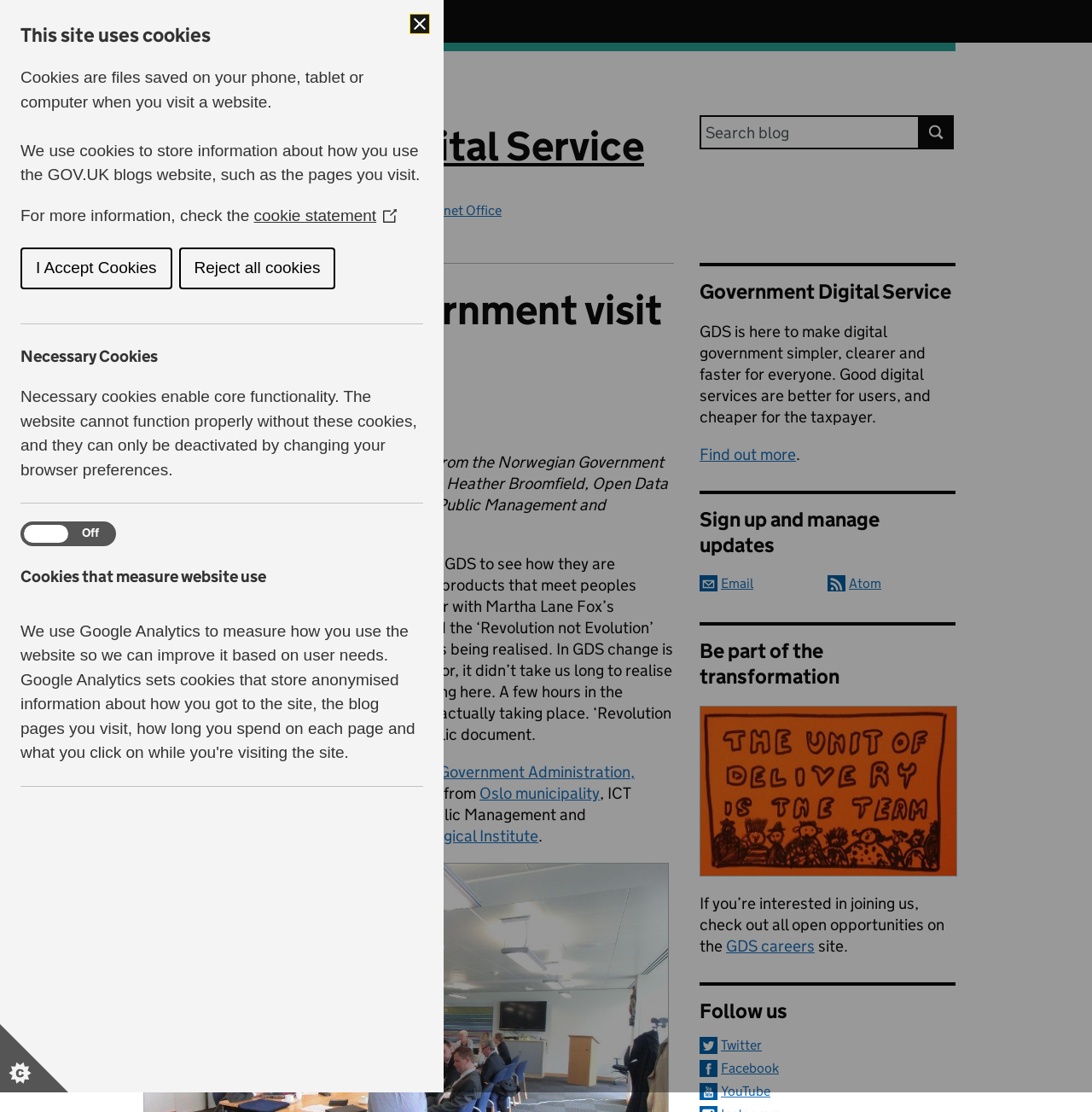Summarize the webpage with a detailed and informative caption.

This webpage is about the Government Digital Service (GDS) and its digital transformation of the UK government. At the top, there is a banner with the blog name "Government Digital Service" and a heading that reads "Norwegian Government visit GDS". Below the banner, there is a search bar where users can search for specific content.

On the left side of the page, there is a section with links to the main content, GOV.UK, and a button to set cookie preferences. Above this section, there is a dialog box that informs users about the use of cookies on the website.

The main content of the page is a blog post about a visit from the Norwegian Government to GDS. The post is written by Heather Broomfield, Open Data manager at Difi, the Norwegian agency for Public Management and eGovernment. The post discusses the delegation's visit to GDS and their impression of the digital transformation efforts.

Below the blog post, there are several sections. One section is titled "Related content and links" and contains links to related content. Another section is about the Government Digital Service, describing its mission to make digital government simpler, clearer, and faster for everyone. There is also a section that allows users to sign up and manage updates, and a section that encourages users to be part of the transformation by joining the team.

At the bottom of the page, there are links to follow GDS on social media platforms such as Twitter, Facebook, and YouTube.